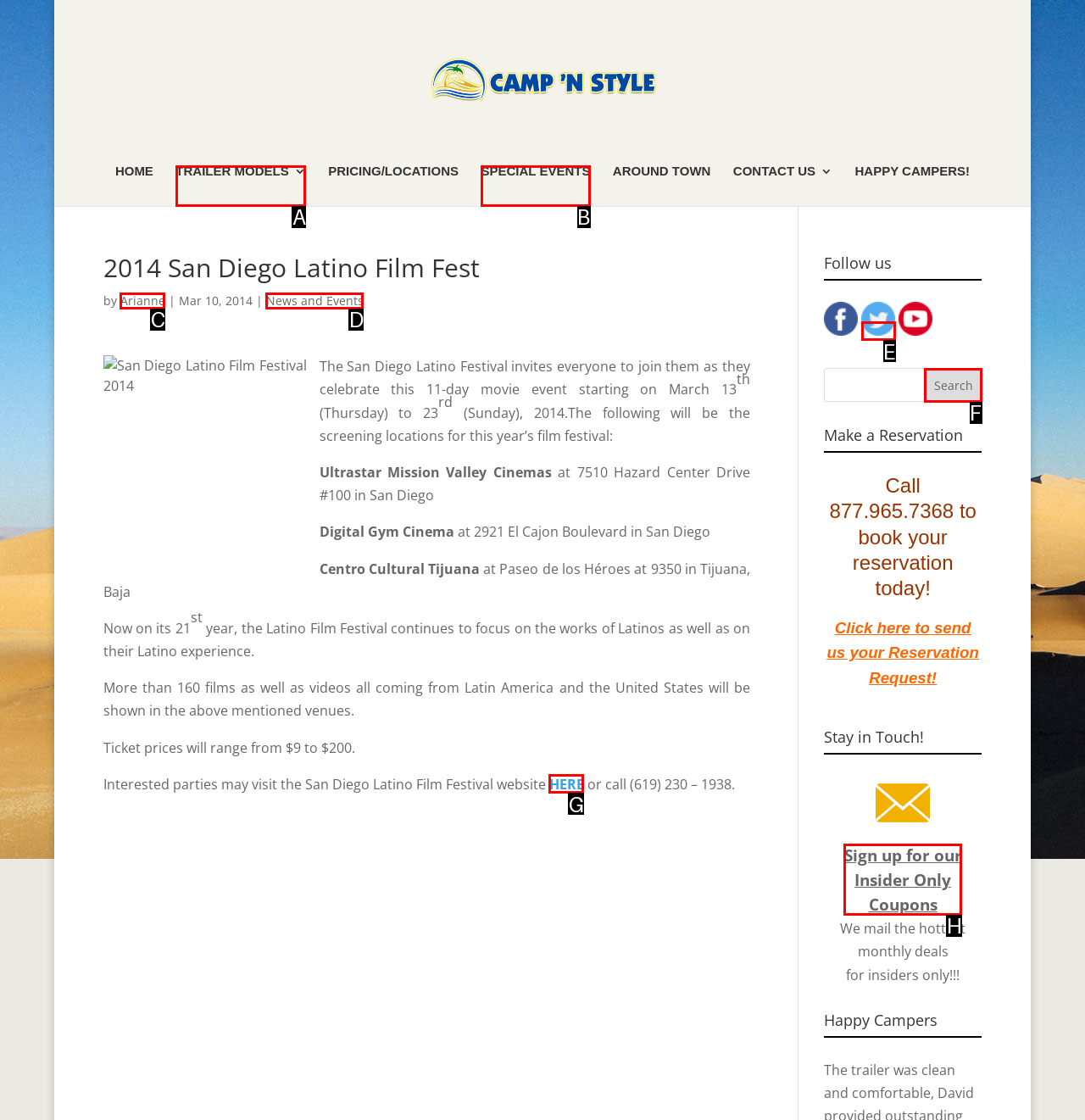Given the task: Follow on social media, indicate which boxed UI element should be clicked. Provide your answer using the letter associated with the correct choice.

E